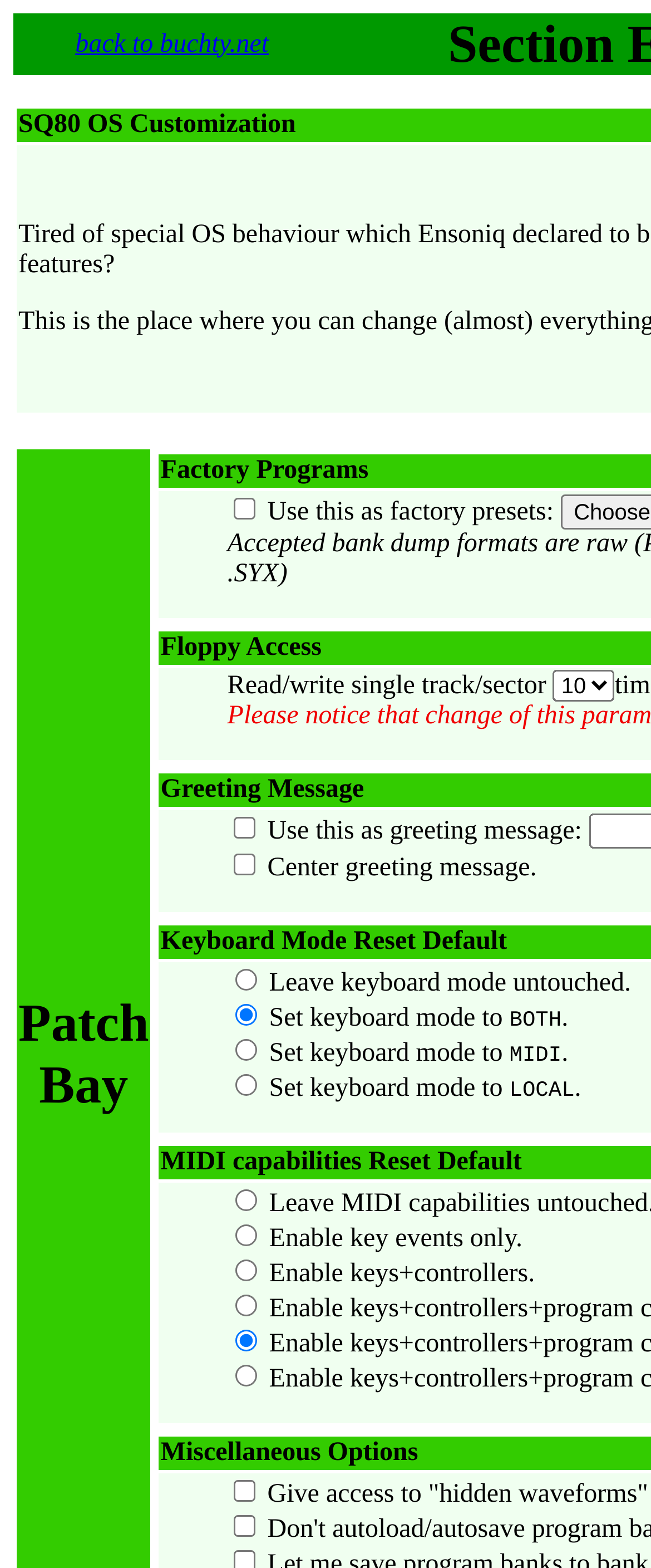Use a single word or phrase to answer the following:
What is the function of the link 'back to buchty.net'?

Navigating back to buchty.net